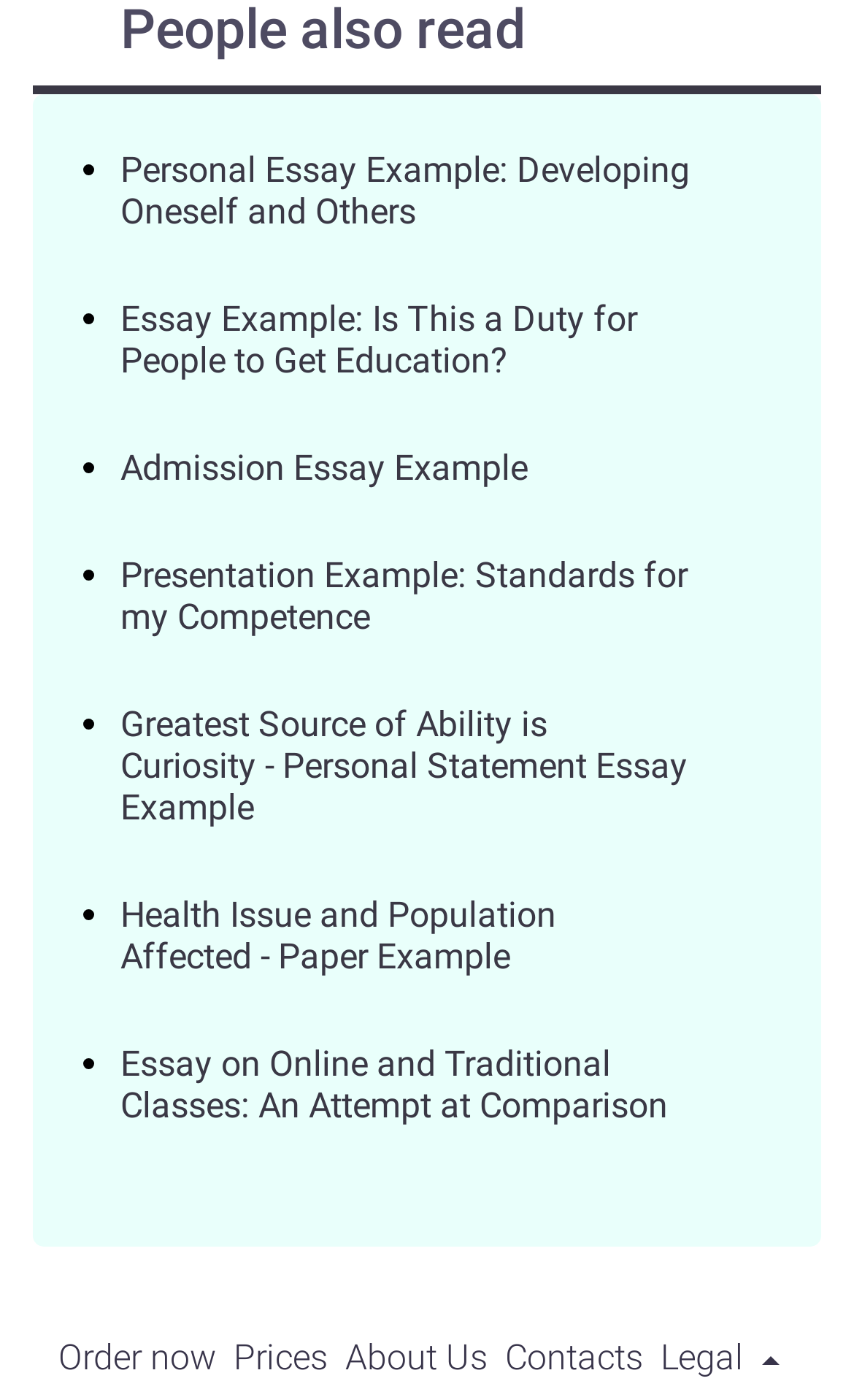Determine the bounding box coordinates for the clickable element to execute this instruction: "Contact the website". Provide the coordinates as four float numbers between 0 and 1, i.e., [left, top, right, bottom].

[0.591, 0.955, 0.753, 0.985]